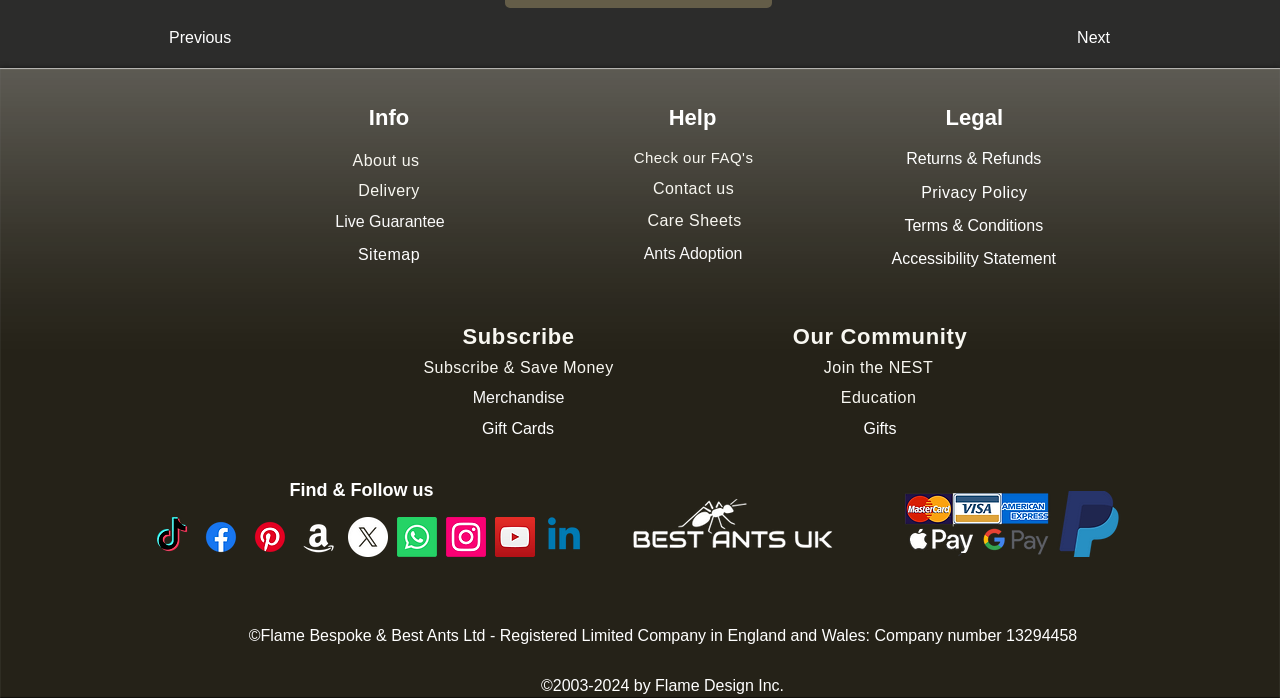Answer the question briefly using a single word or phrase: 
What types of payment methods are accepted?

Multiple payment methods